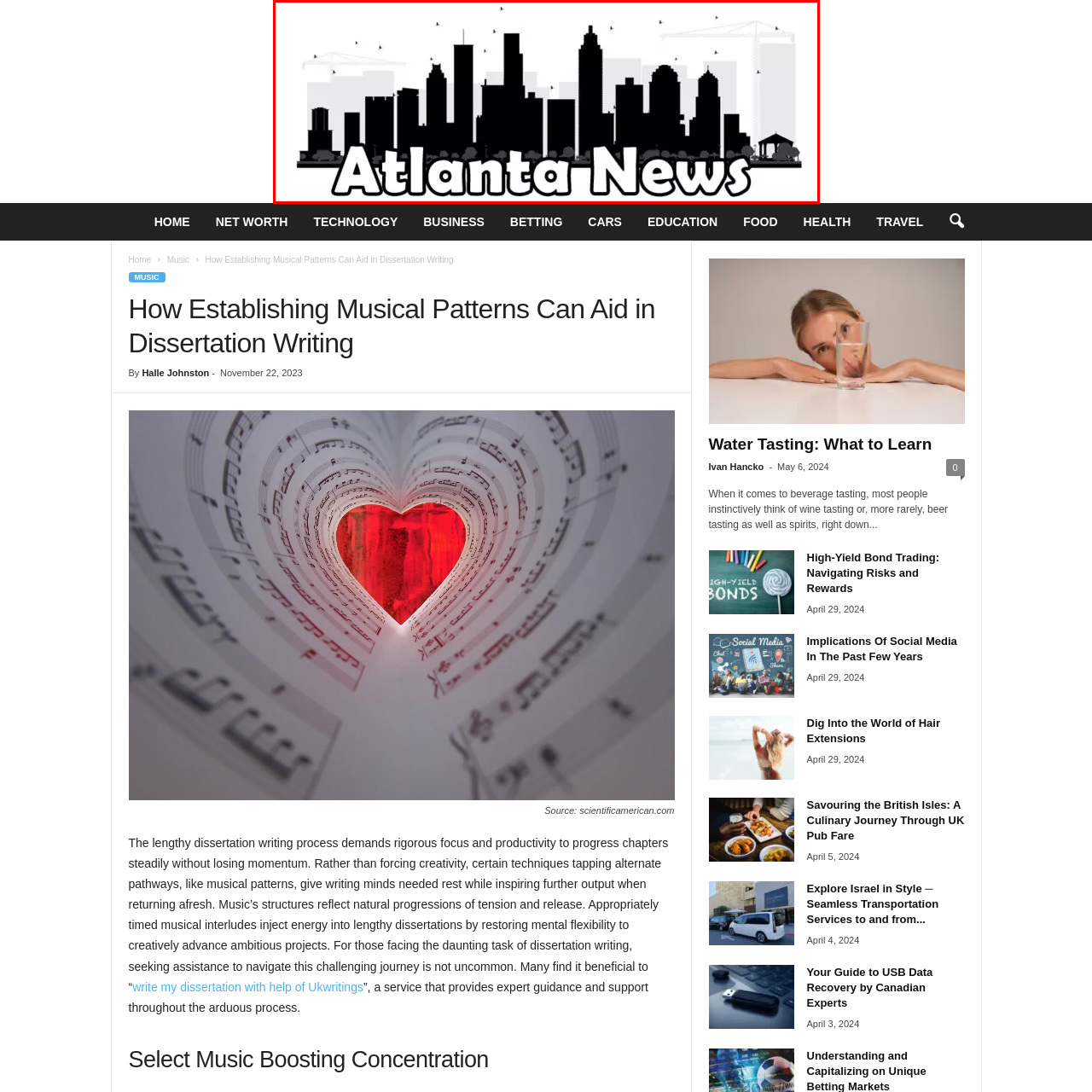What atmosphere does the design evoke?
Review the image marked by the red bounding box and deliver a detailed response to the question.

The caption states that the overall design evokes a sense of modernity and urban sophistication, reflecting Atlanta's dynamic atmosphere.